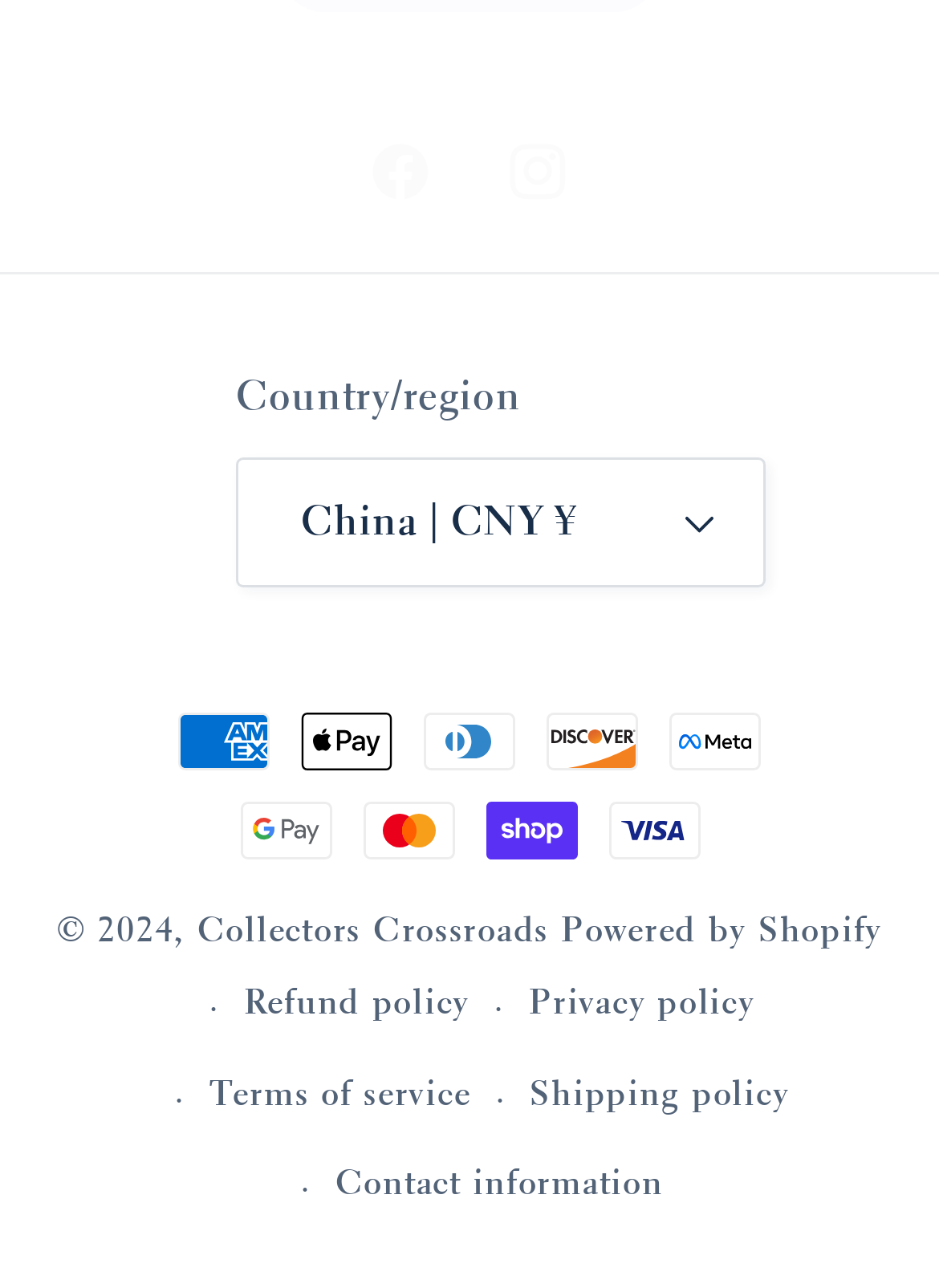How many payment methods are shown?
Provide a concise answer using a single word or phrase based on the image.

9